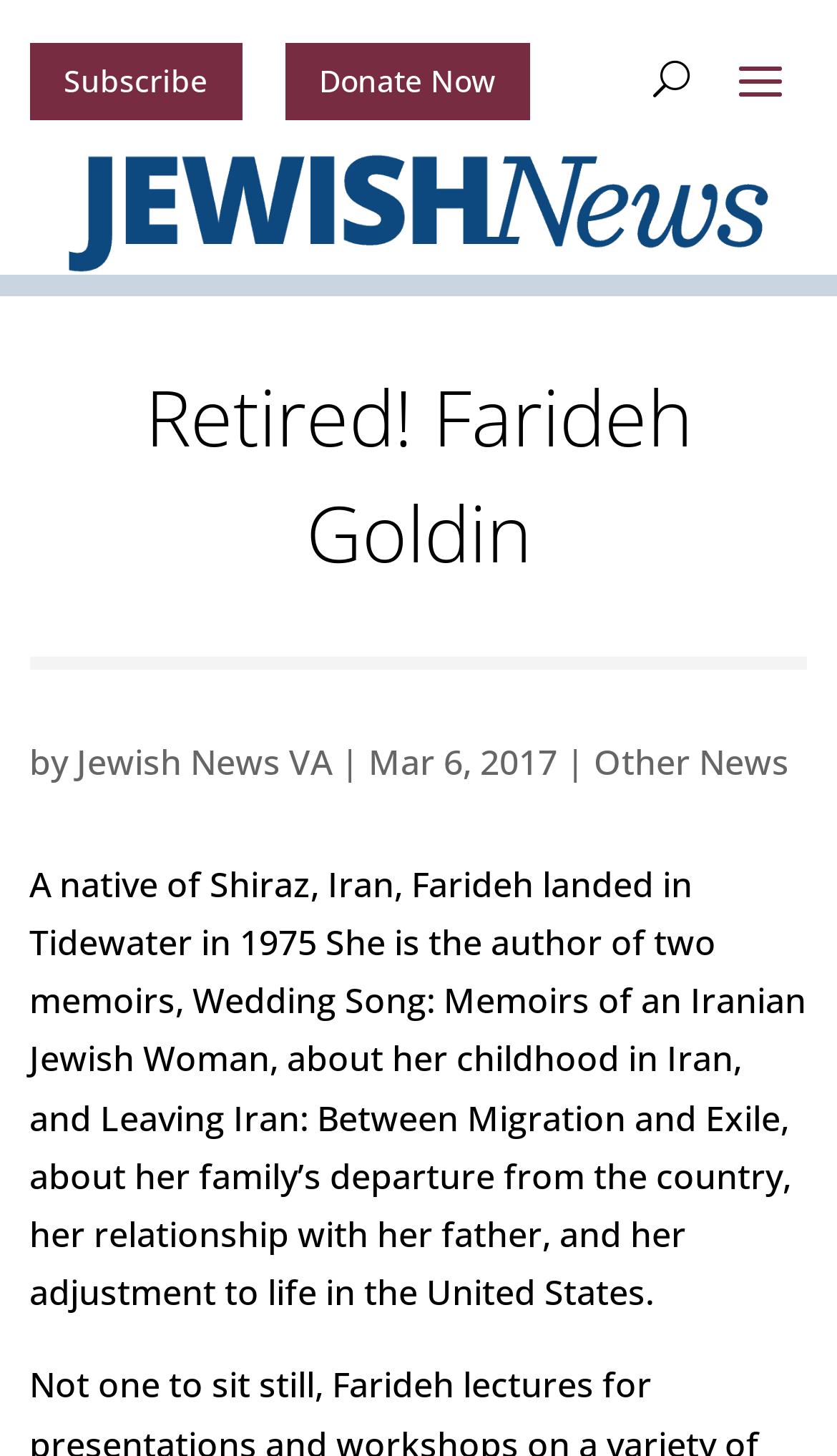Elaborate on the different components and information displayed on the webpage.

The webpage is about Farideh Goldin, a retired Iranian Jewish woman, and features a news article about her. At the top left, there are two links, "Subscribe 5" and "Donate Now 5", positioned side by side. To the right of these links, there is a button labeled "U". Below these elements, there is a large image that spans almost the entire width of the page.

The main content of the webpage is divided into two sections. The top section features a heading that reads "Retired! Farideh Goldin", followed by a byline that includes the text "by" and a link to "Jewish News VA". The byline is separated from the heading by a vertical bar. To the right of the byline, there is a date, "Mar 6, 2017", and a link to "Other News".

The bottom section of the main content features a large block of text that describes Farideh Goldin's life, including her childhood in Iran, her family's departure from the country, and her adjustment to life in the United States. The text also mentions that she is the author of two memoirs.